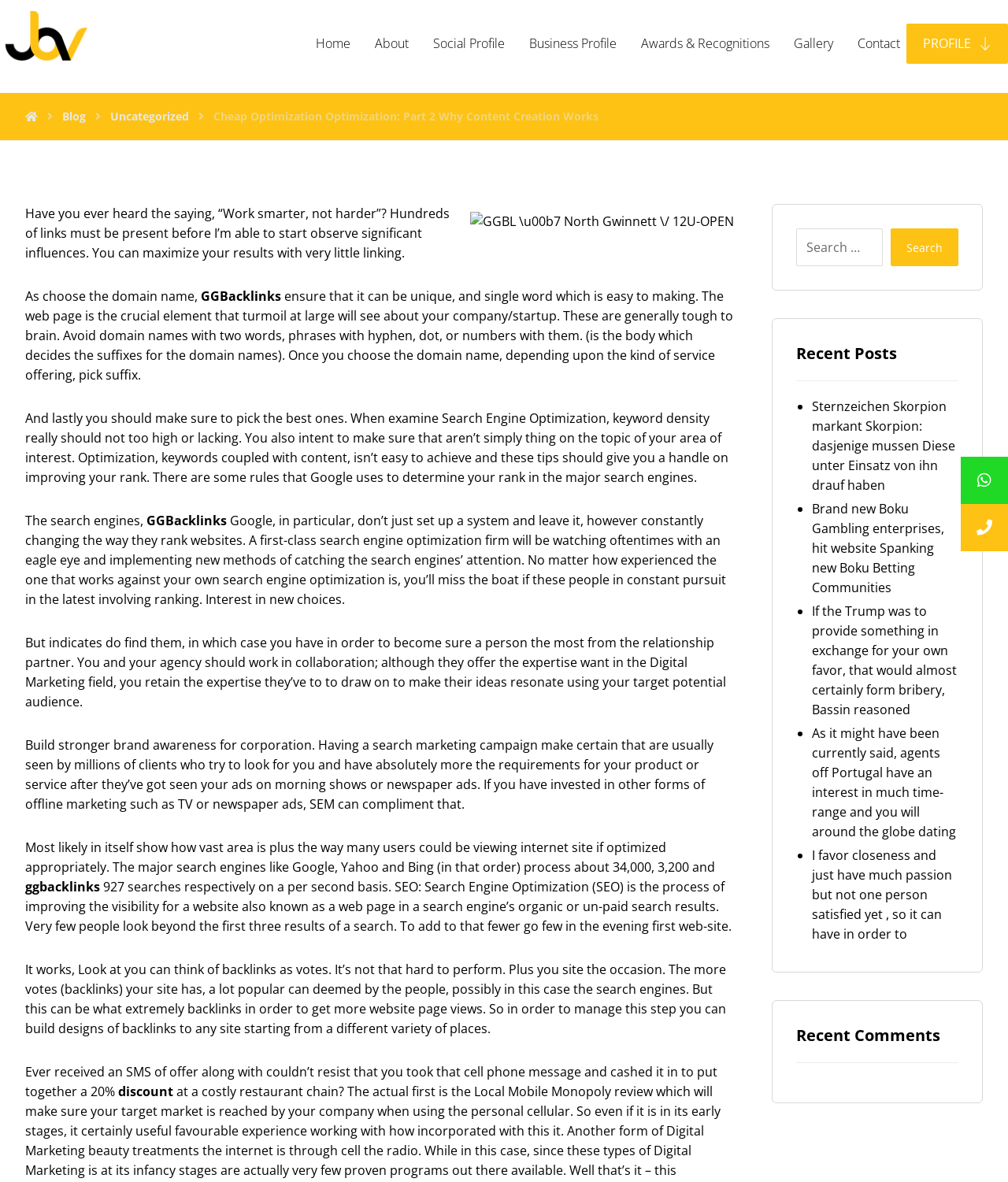How many recent posts are listed?
Based on the screenshot, give a detailed explanation to answer the question.

The 'Recent Posts' section is located at the bottom right corner of the webpage, and it lists 5 recent posts with links to each post.